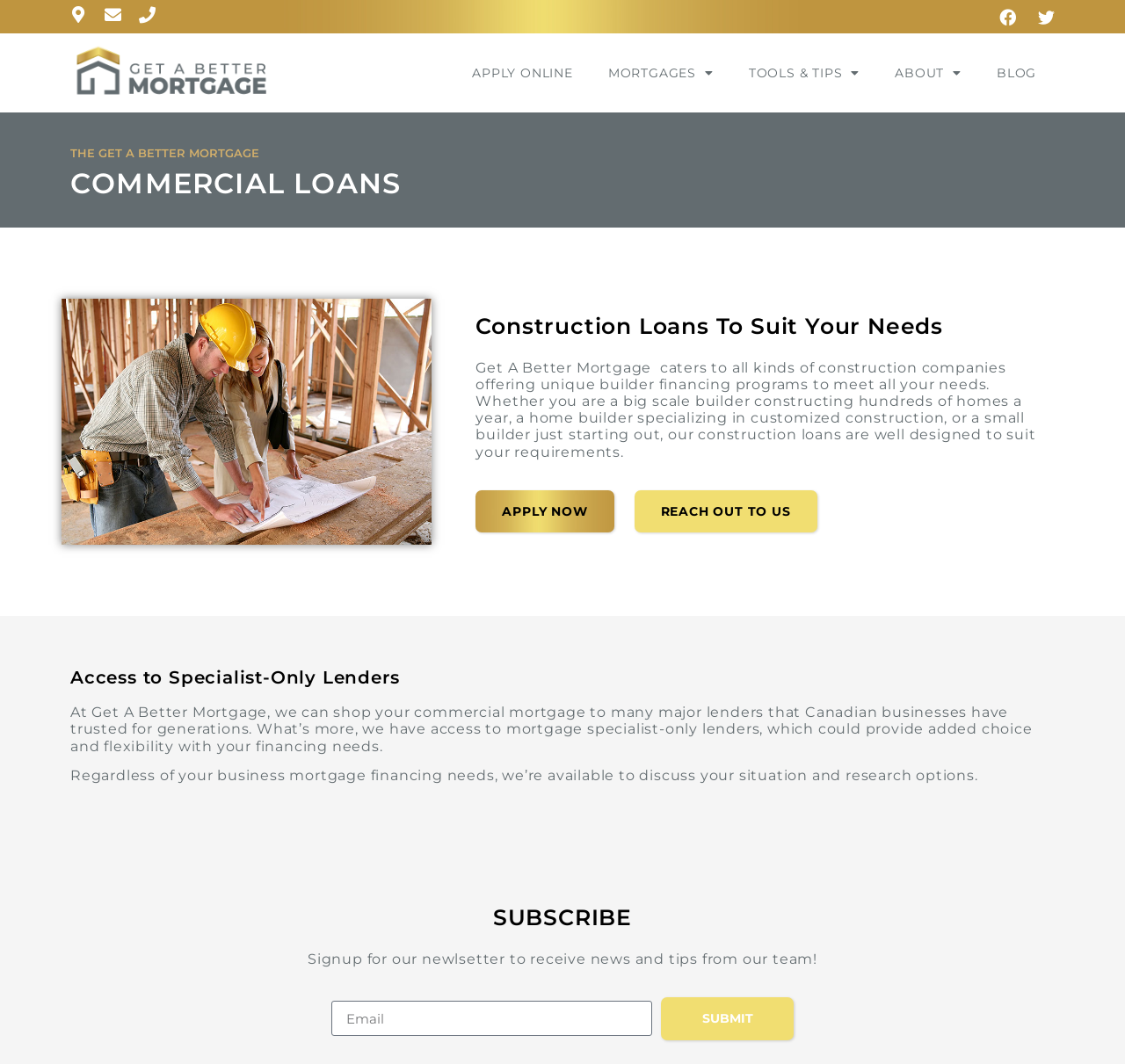Kindly provide the bounding box coordinates of the section you need to click on to fulfill the given instruction: "Enter email address".

[0.294, 0.941, 0.58, 0.974]